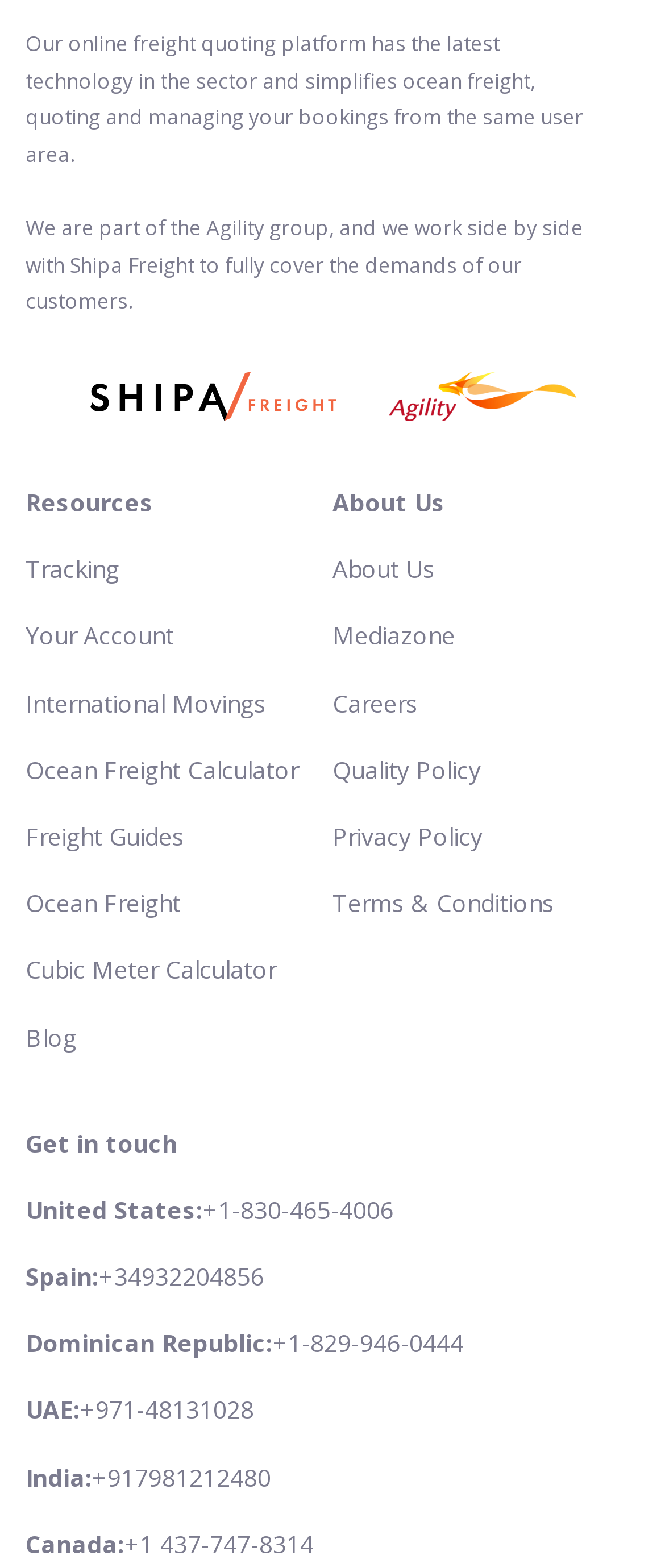Given the content of the image, can you provide a detailed answer to the question?
How many countries are listed for shipping?

I counted the number of country links listed on the webpage, starting from 'Ecuador' to 'Canada', and found a total of 20 countries.